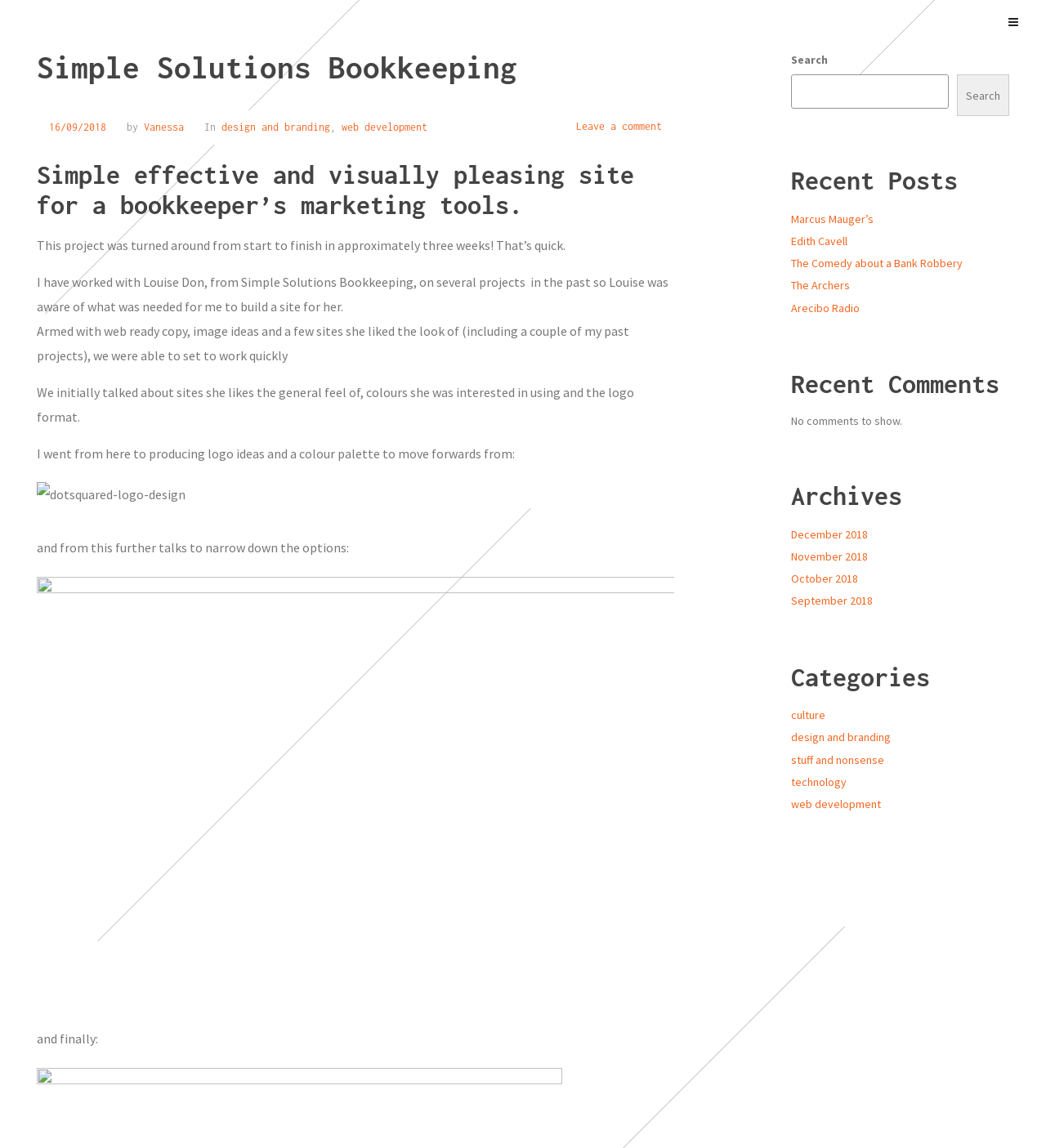Present a detailed account of what is displayed on the webpage.

The webpage is about Simple Solutions Bookkeeping, a bookkeeper's marketing tools website. At the top left, there is a link to "dotSquared" and a button with an icon. Below the button, there is a header section with the title "Simple Solutions Bookkeeping" and a footer section with a timestamp "16/09/2018", attributed to "Vanessa", and links to "design and branding" and "web development".

The main content area has a heading that describes the website as "Simple effective and visually pleasing site for a bookkeeper’s marketing tools." Below this, there are several paragraphs of text that discuss the project's timeline, the collaboration between the bookkeeper and the developer, and the design process. The text is accompanied by an image of a logo design.

On the right side of the page, there is a complementary section with a search bar, a "Recent Posts" section with five links to different posts, a "Recent Comments" section with a message indicating that there are no comments to show, an "Archives" section with four links to different months, and a "Categories" section with six links to different categories.

Overall, the webpage has a clean and organized layout, with a clear hierarchy of headings and concise text. The use of images and links adds visual interest and provides additional information about the project.